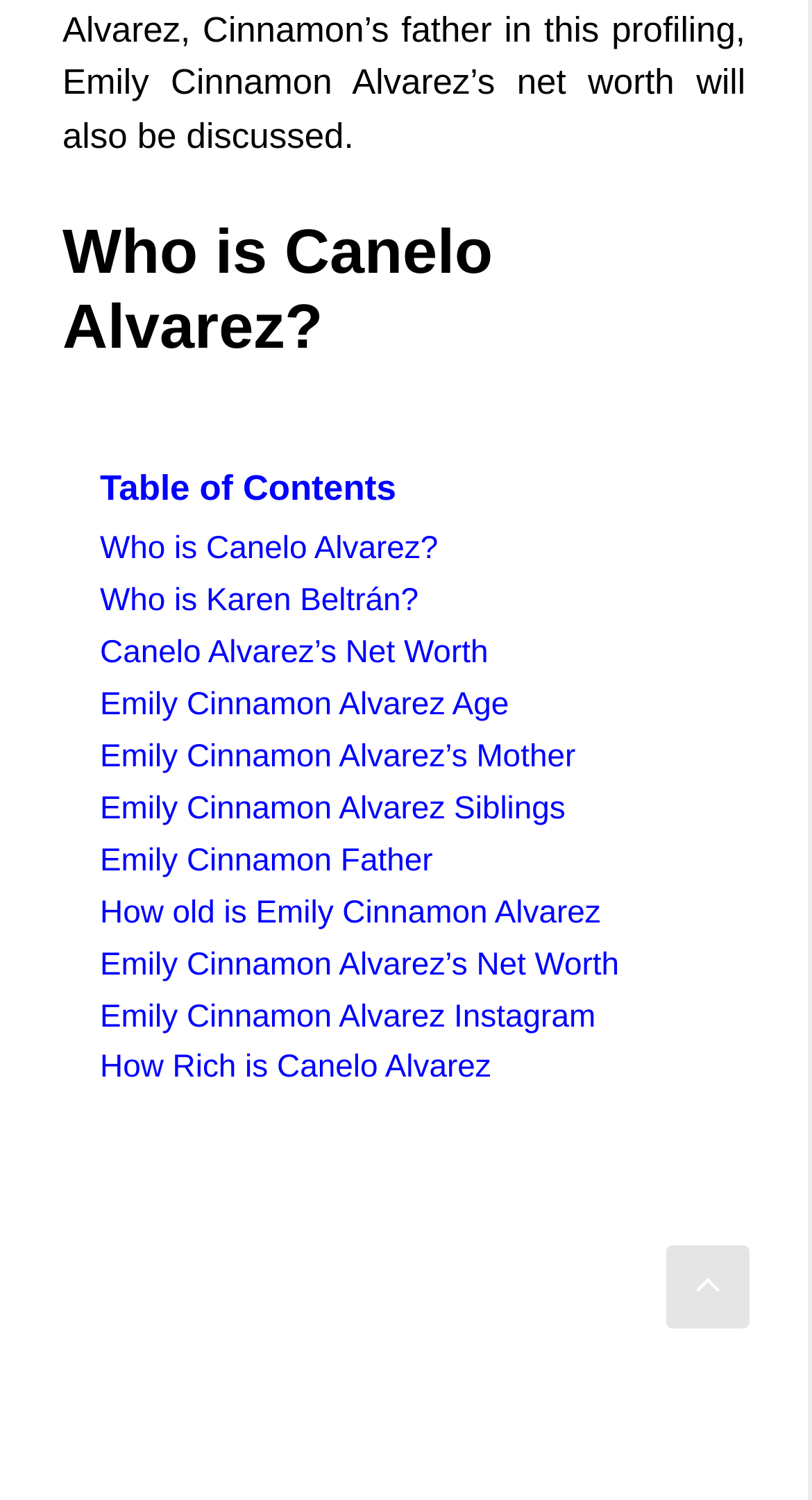Determine the bounding box coordinates of the clickable region to execute the instruction: "Scroll back to top". The coordinates should be four float numbers between 0 and 1, denoted as [left, top, right, bottom].

[0.821, 0.83, 0.923, 0.886]